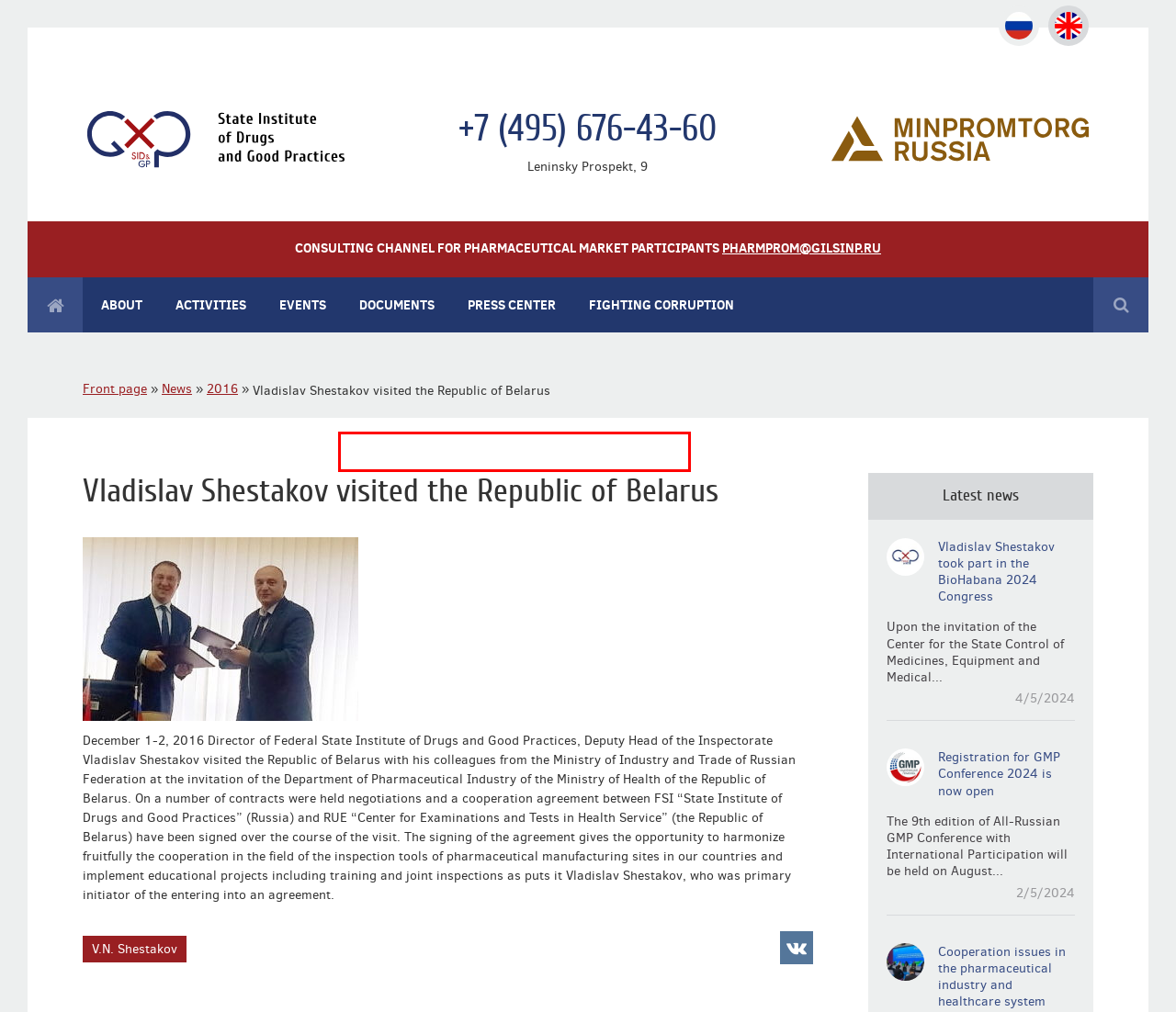Using the screenshot of a webpage with a red bounding box, pick the webpage description that most accurately represents the new webpage after the element inside the red box is clicked. Here are the candidates:
A. V.N. Shestakov | FSI SID&GP
B. Good engineering practices | FSI SID&GP
C. Helpline for the pharmaceutical industry | FSI SID&GP
D. Quality management system | FSI SID&GP
E. Medical activity | FSI SID&GP
F. 31-й Российский фармацевтический форум им. Н.А. Семашко 2024
G. Inspection | FSI SID&GP
H. R&D | FSI SID&GP

E